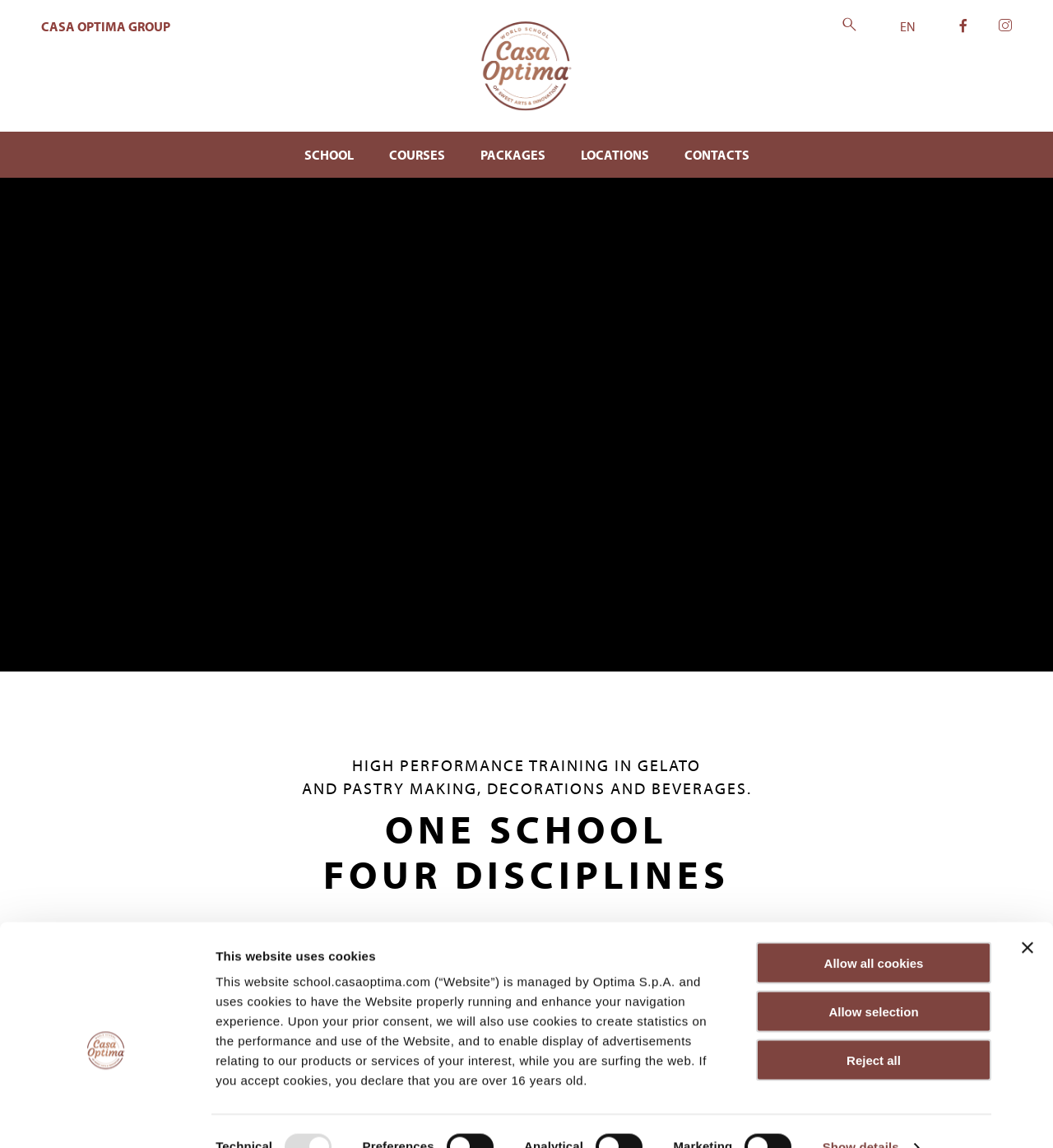Please specify the bounding box coordinates of the area that should be clicked to accomplish the following instruction: "Click the 'CONTACTS' tab". The coordinates should consist of four float numbers between 0 and 1, i.e., [left, top, right, bottom].

[0.65, 0.128, 0.711, 0.142]